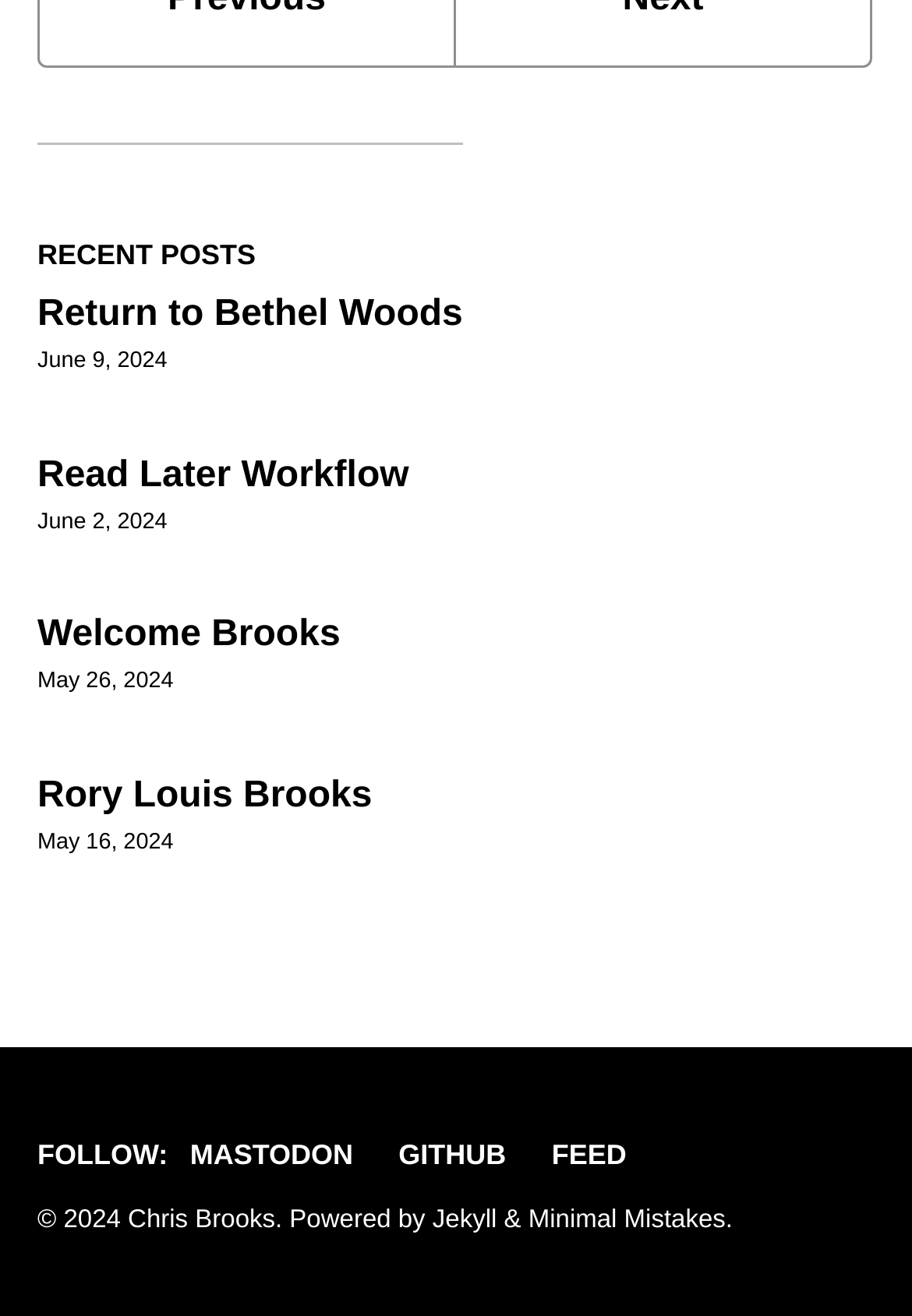Who is the author of this website?
Look at the image and answer the question using a single word or phrase.

Chris Brooks